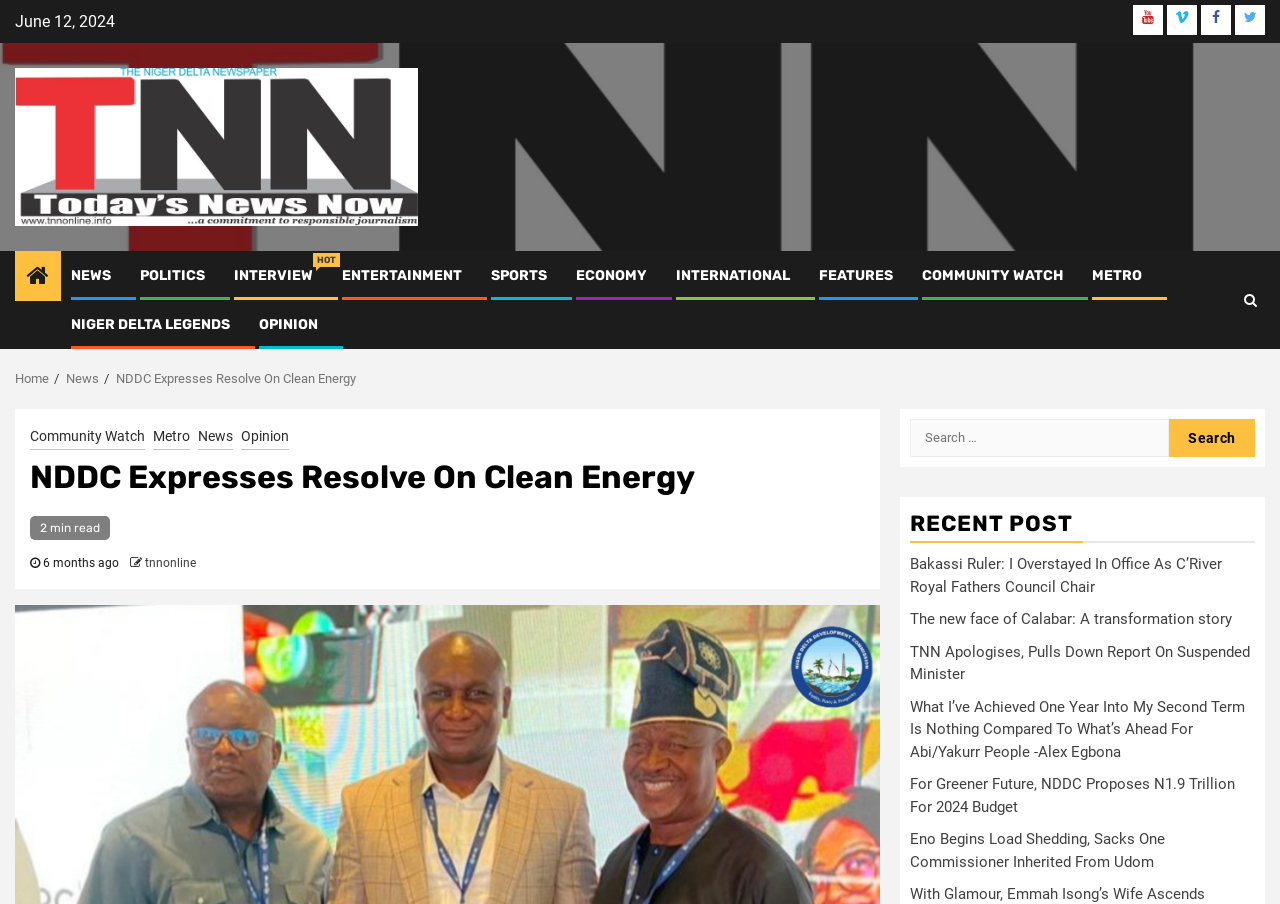Can you specify the bounding box coordinates of the area that needs to be clicked to fulfill the following instruction: "Read recent post about Bakassi Ruler"?

[0.711, 0.614, 0.955, 0.659]